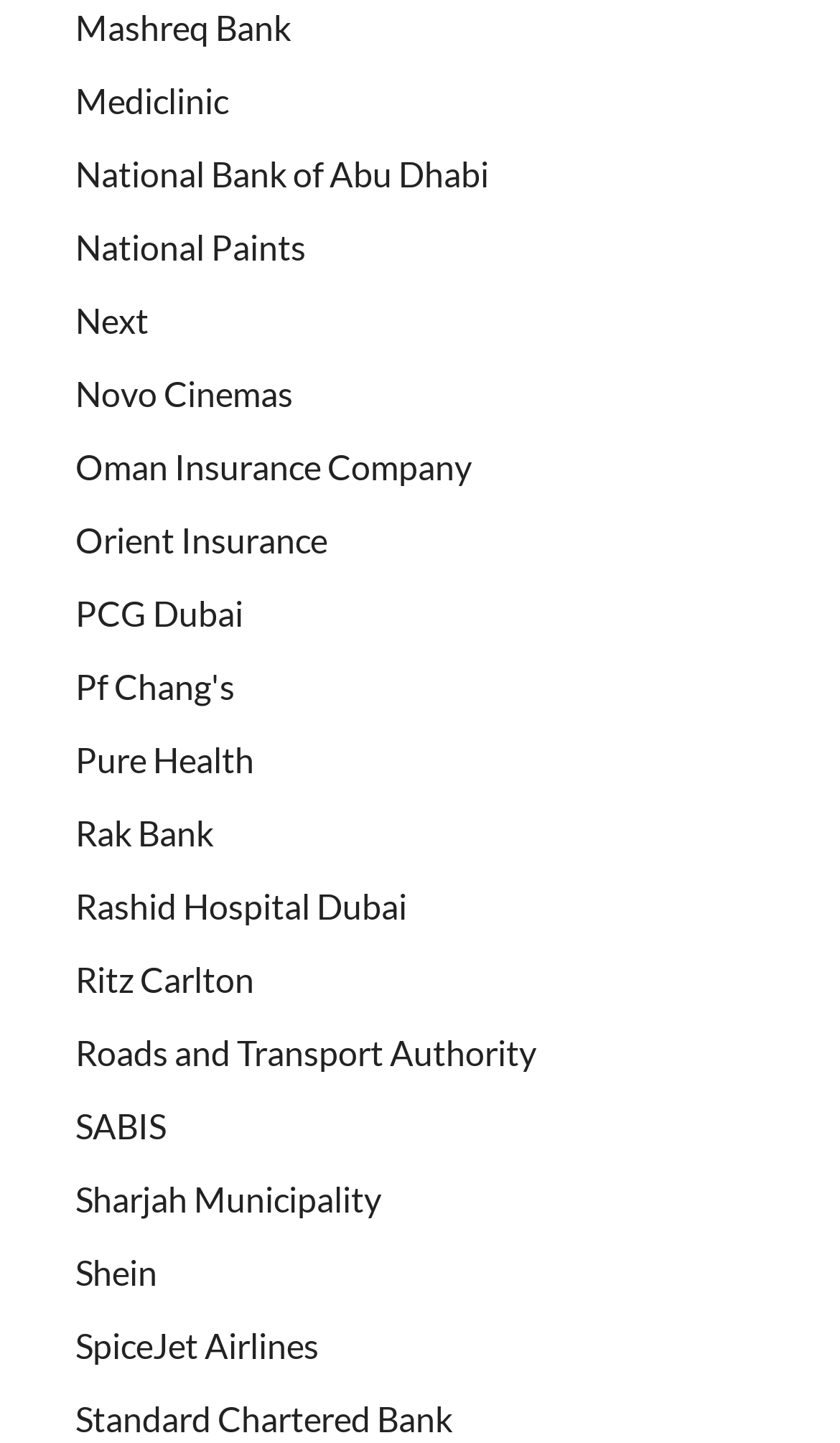Locate the bounding box coordinates of the UI element described by: "Roads and Transport Authority". The bounding box coordinates should consist of four float numbers between 0 and 1, i.e., [left, top, right, bottom].

[0.09, 0.716, 0.638, 0.744]